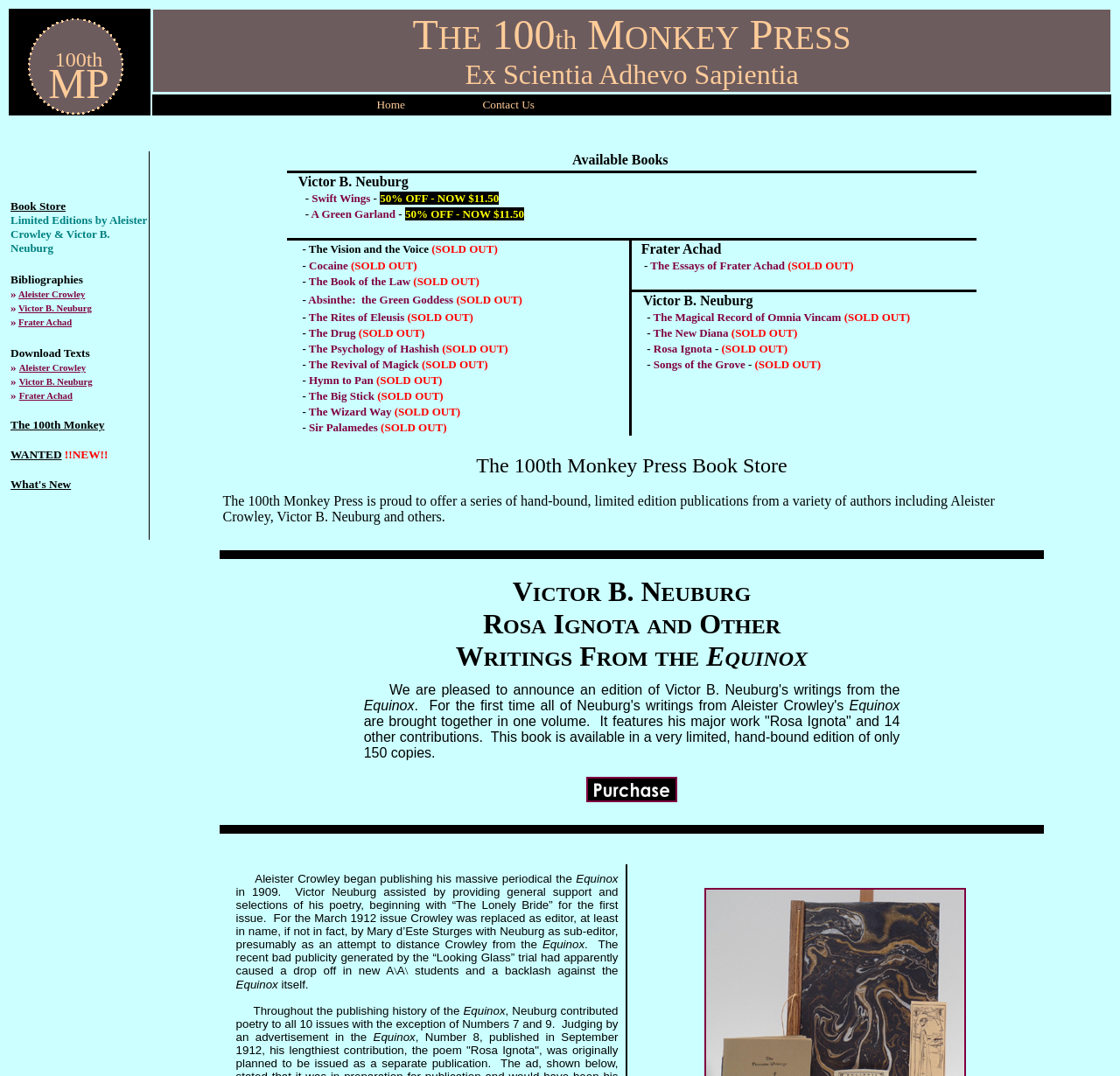How many books are listed on the webpage?
Give a comprehensive and detailed explanation for the question.

The number of books listed on the webpage can be found by counting the number of rows in the tables on the right side of the webpage, which lists 8 books.